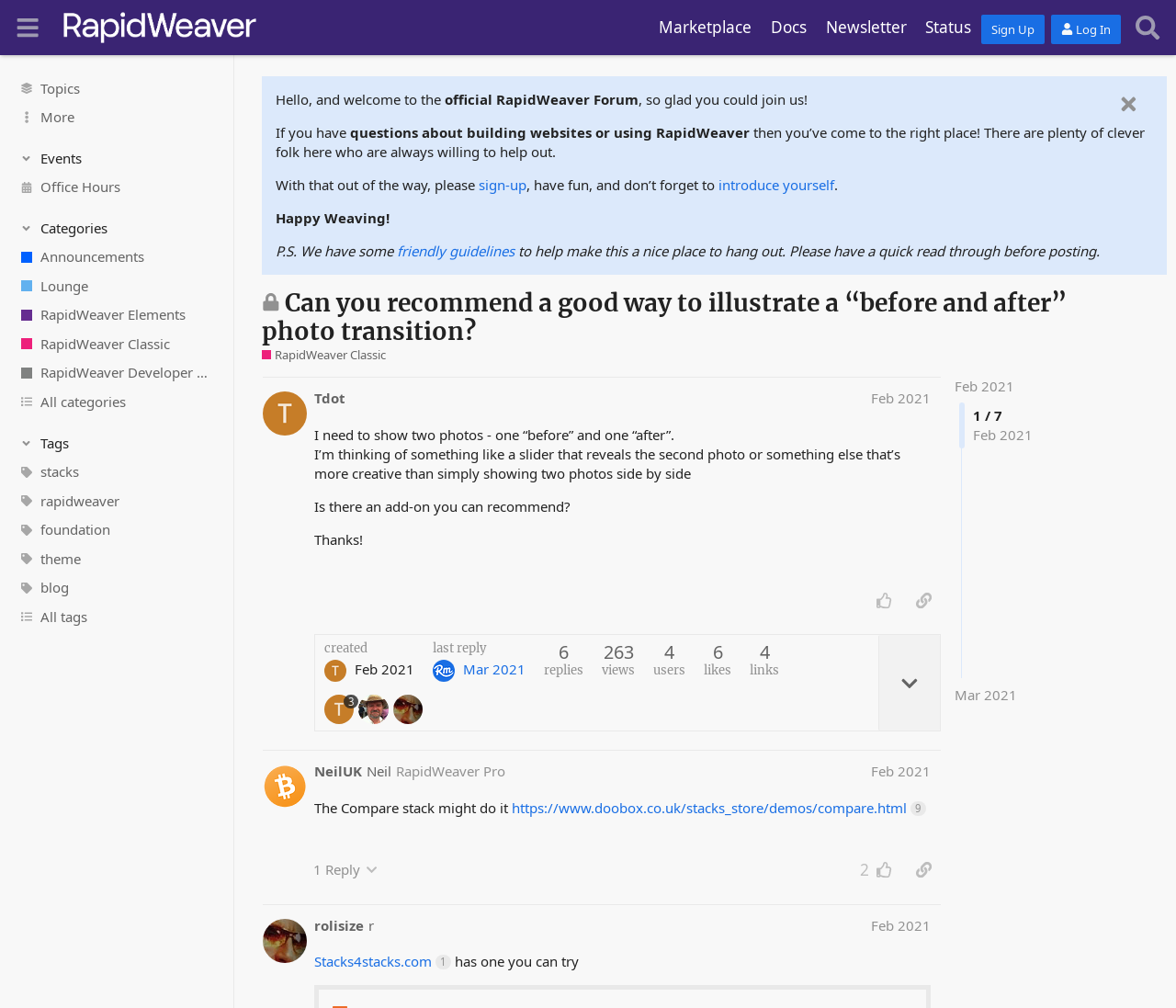Identify the bounding box coordinates of the area that should be clicked in order to complete the given instruction: "Search in the forum". The bounding box coordinates should be four float numbers between 0 and 1, i.e., [left, top, right, bottom].

[0.959, 0.008, 0.992, 0.047]